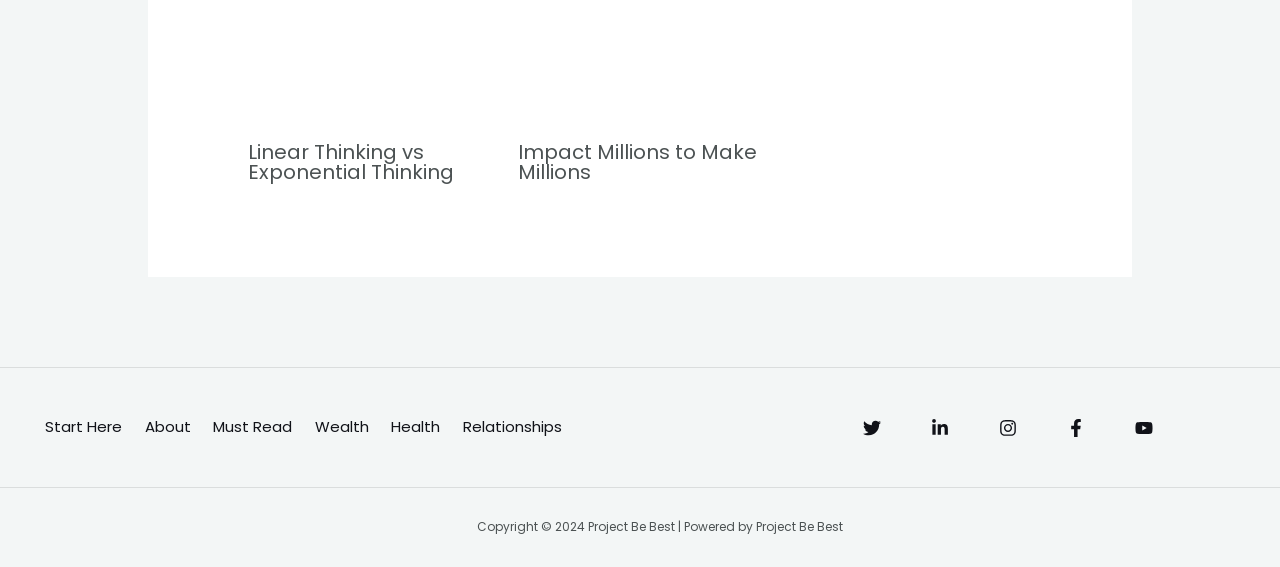What is the second navigation link? From the image, respond with a single word or brief phrase.

About